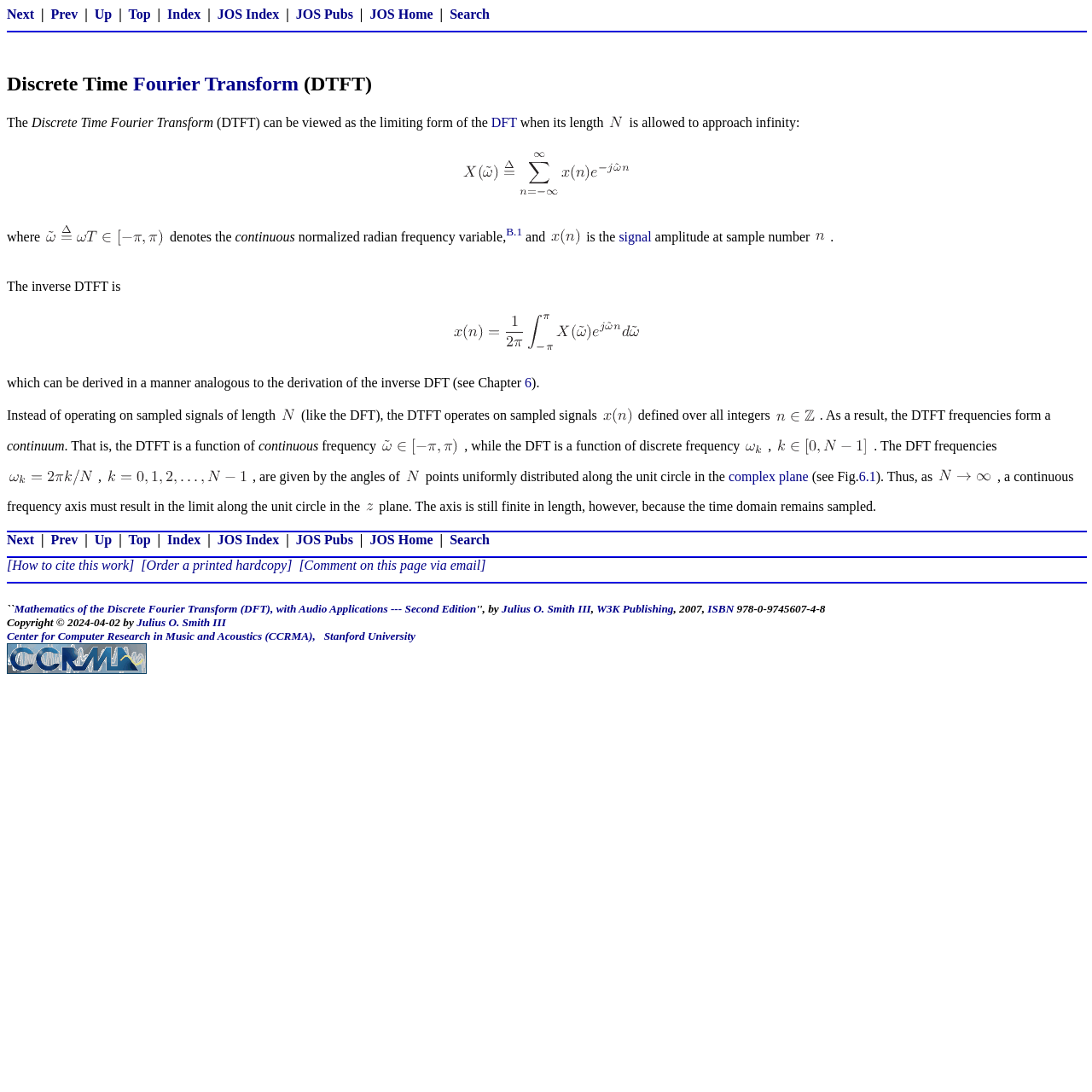What is the inverse DTFT?
Based on the image, answer the question in a detailed manner.

The inverse DTFT is derived in a manner analogous to the derivation of the inverse DFT, and it is given by the formula x(n) = (1/2π) ∫[X(ω) e^(jωn) dω], where X(ω) is the DTFT of the signal, and n is the sample number.